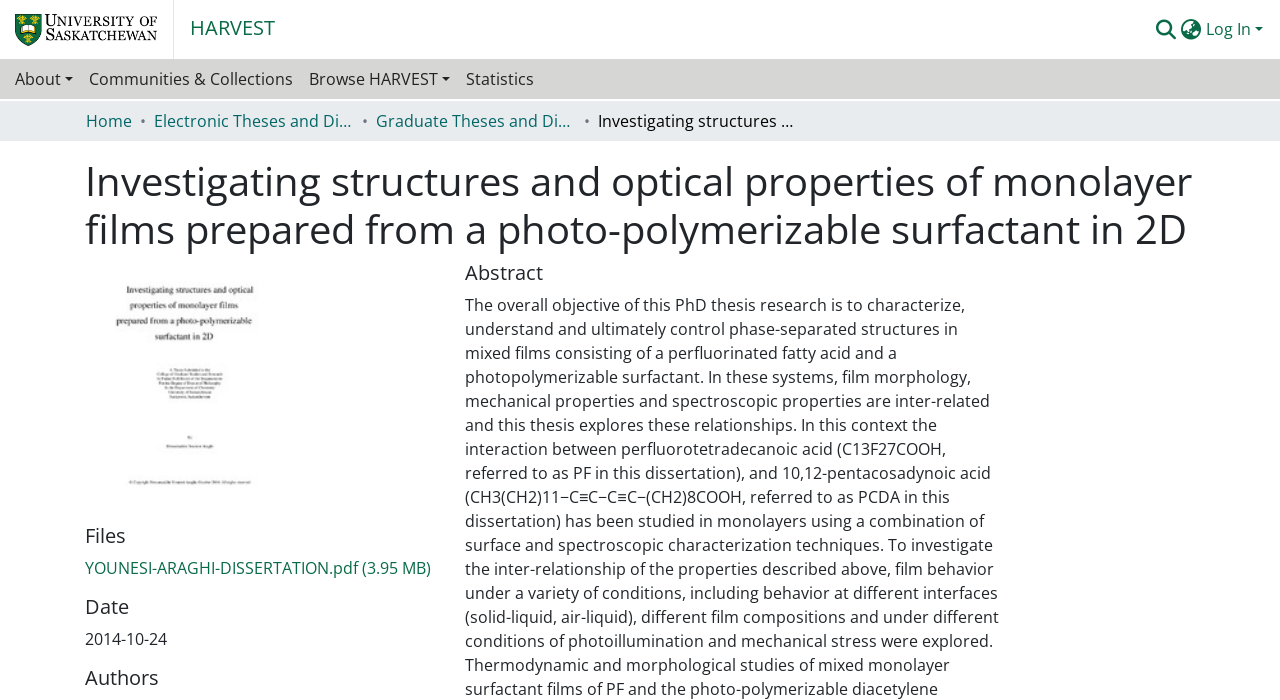Identify the bounding box coordinates of the HTML element based on this description: "YOUNESI-ARAGHI-DISSERTATION.pdf (3.95 MB)".

[0.066, 0.795, 0.337, 0.827]